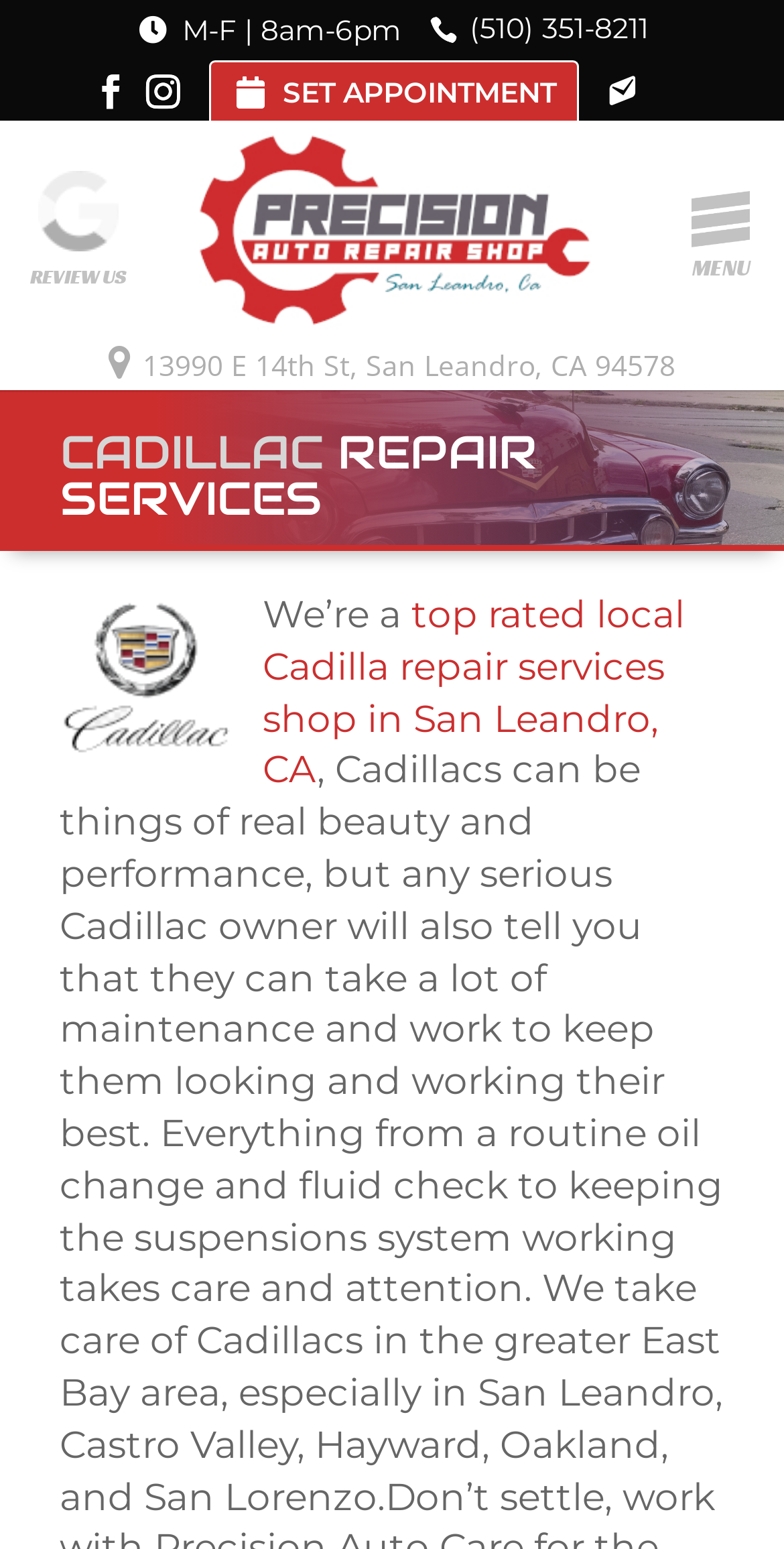What is the address of the repair shop?
Please use the image to provide a one-word or short phrase answer.

13990 E 14th St, San Leandro, CA 94578